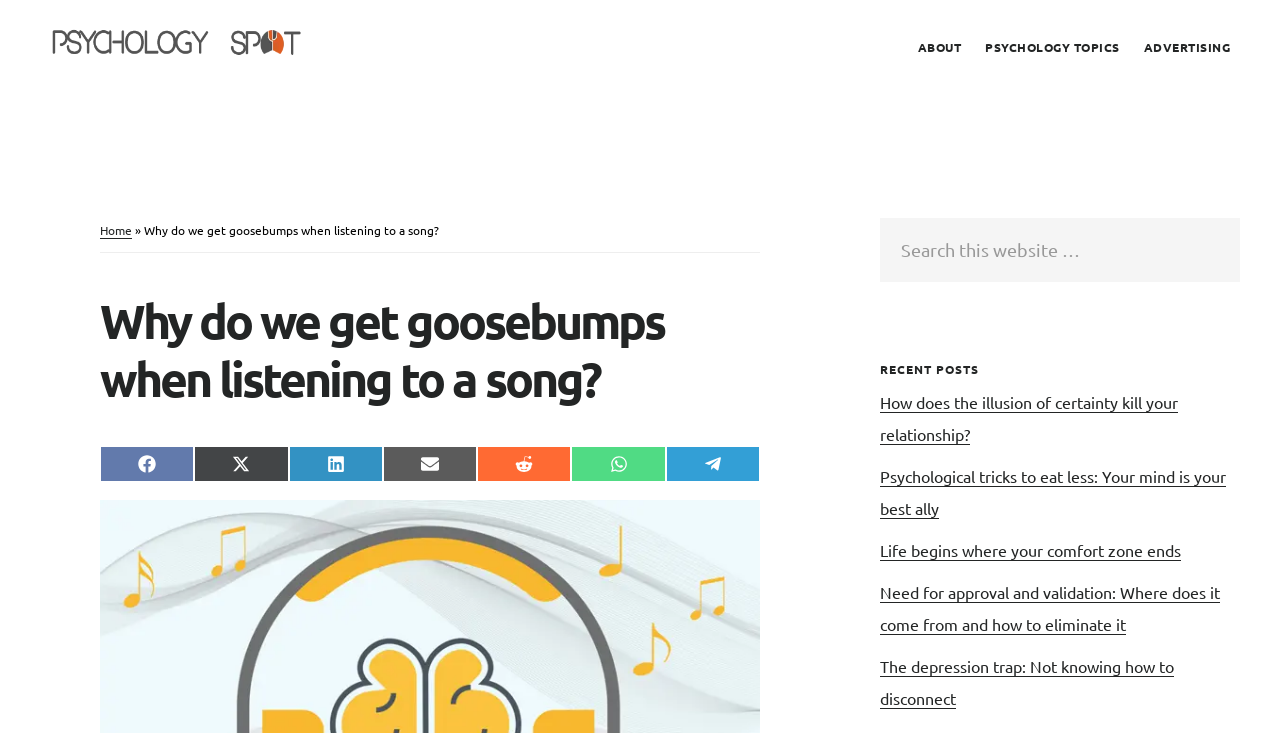Please identify the bounding box coordinates of the element's region that should be clicked to execute the following instruction: "Click on the 'PSYCHOLOGY SPOT' link". The bounding box coordinates must be four float numbers between 0 and 1, i.e., [left, top, right, bottom].

[0.031, 0.012, 0.266, 0.108]